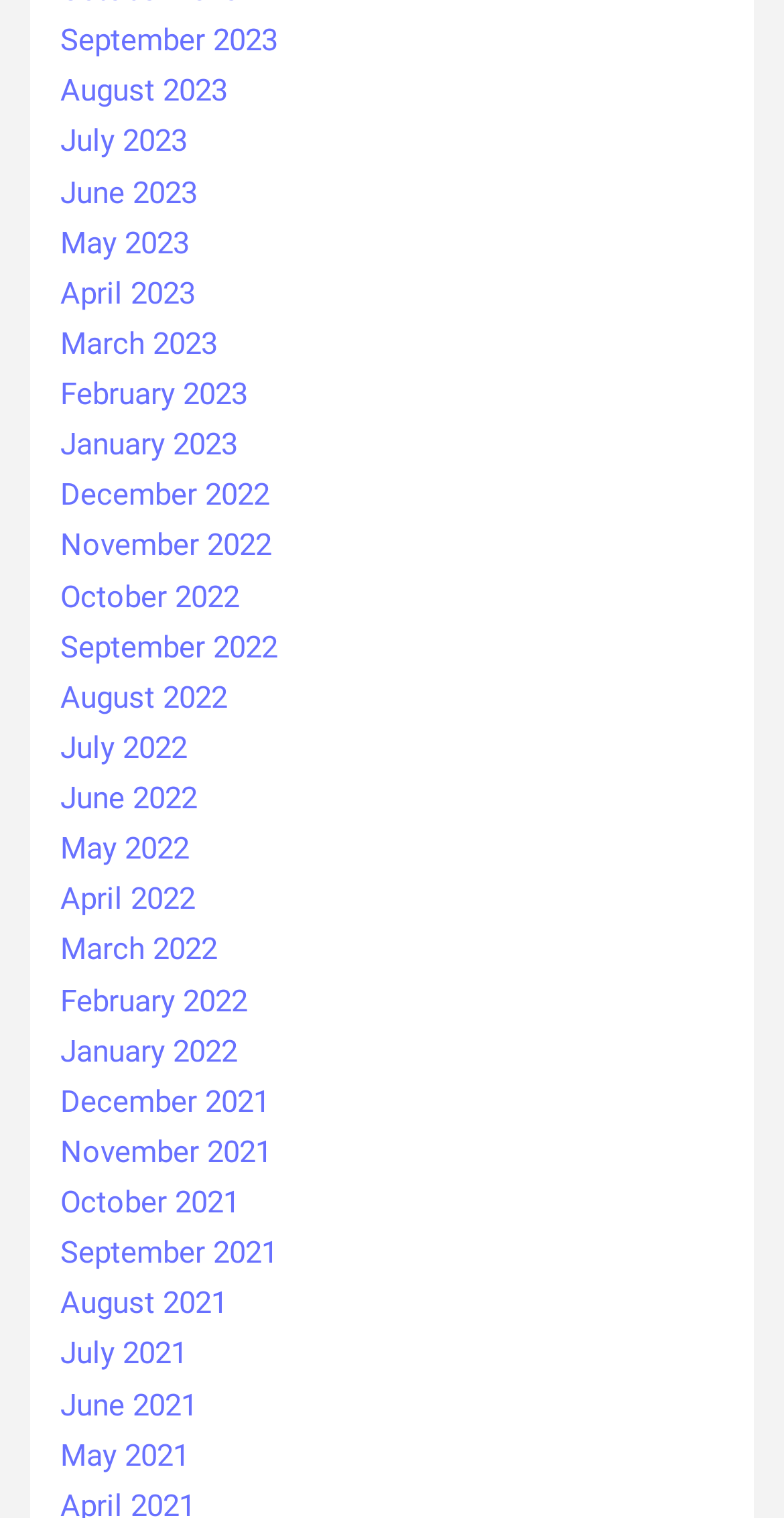Select the bounding box coordinates of the element I need to click to carry out the following instruction: "check November 2021".

[0.077, 0.747, 0.346, 0.771]